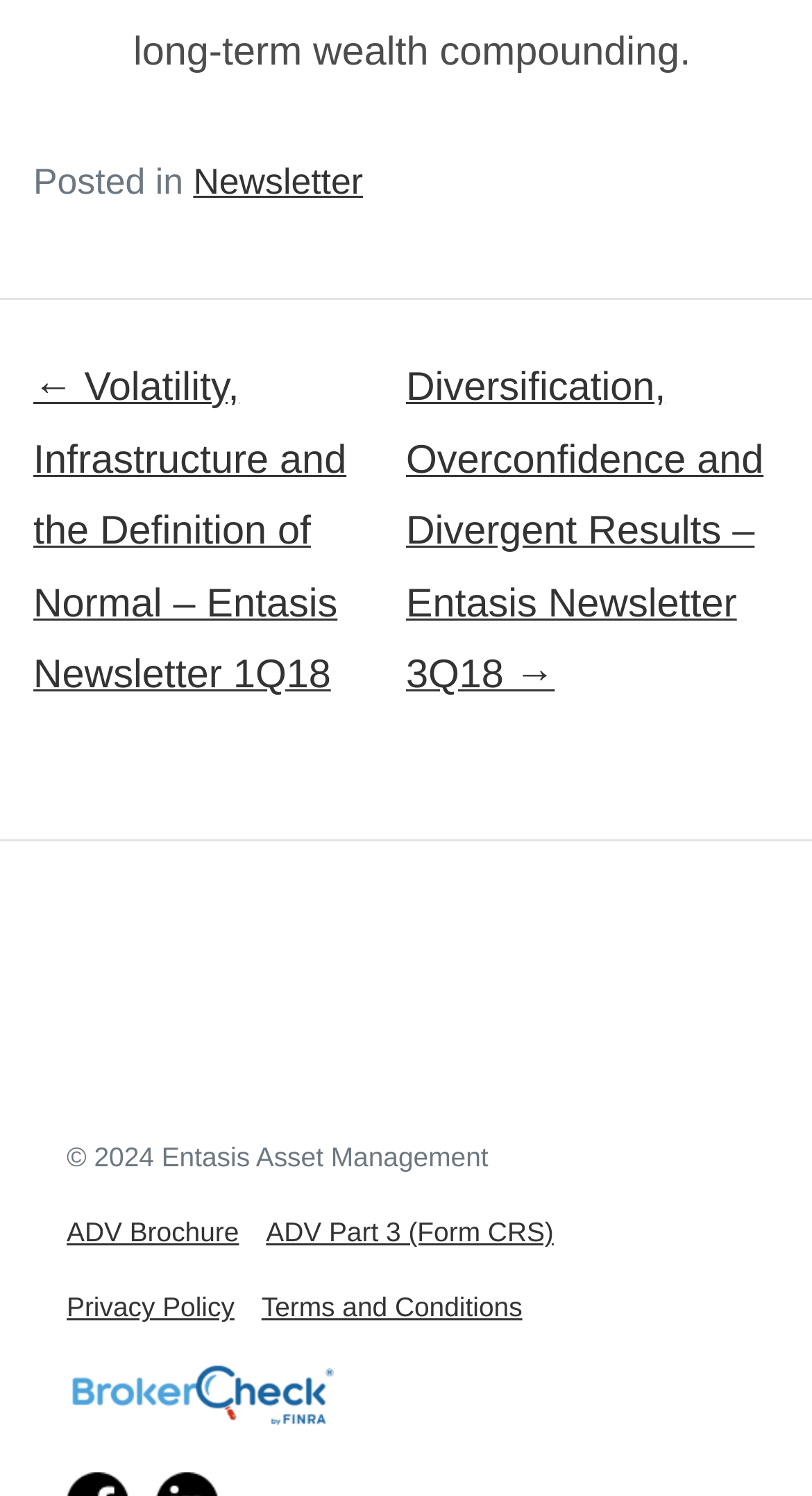What is the theme of the webpage?
Refer to the image and give a detailed answer to the question.

The webpage appears to be related to financial services, as it contains links to newsletters, ADV brochures, and other financial-related documents, as well as a copyright notice from Entasis Asset Management, a financial company.